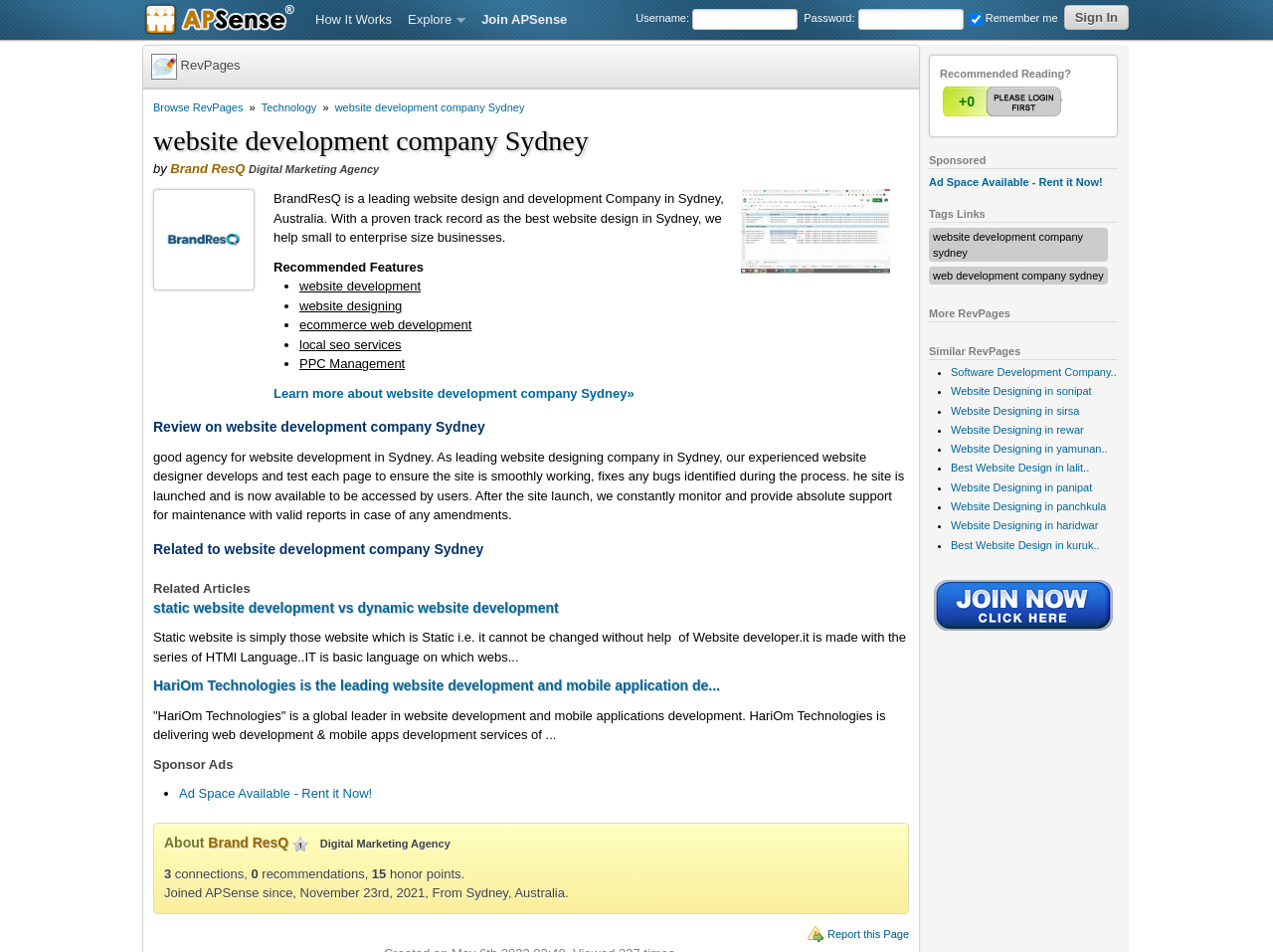Reply to the question with a single word or phrase:
What is the company name of the website development company?

Brand ResQ